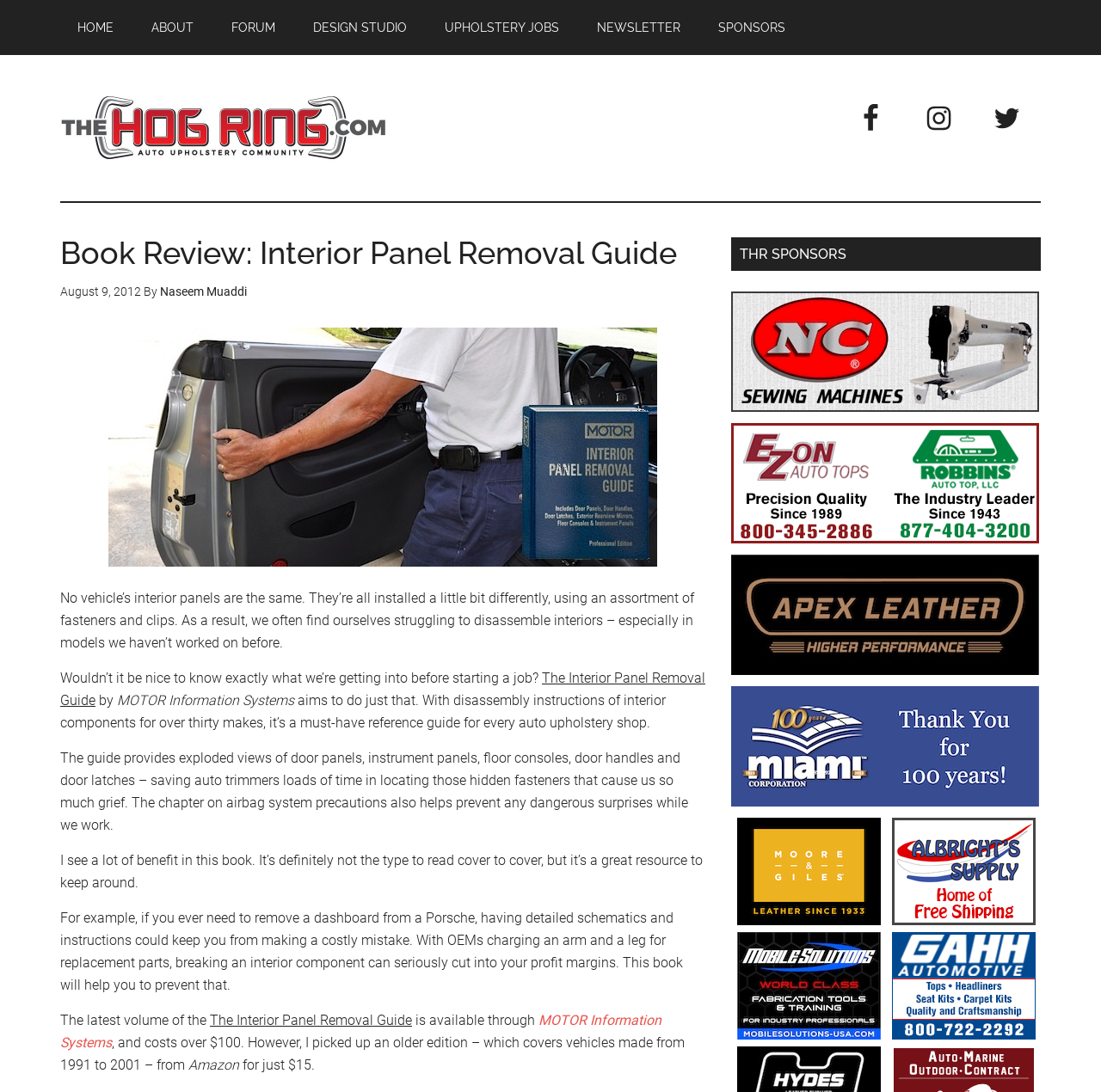Please predict the bounding box coordinates (top-left x, top-left y, bottom-right x, bottom-right y) for the UI element in the screenshot that fits the description: aria-label="Moore & Giles Ad 1"

[0.669, 0.836, 0.8, 0.851]